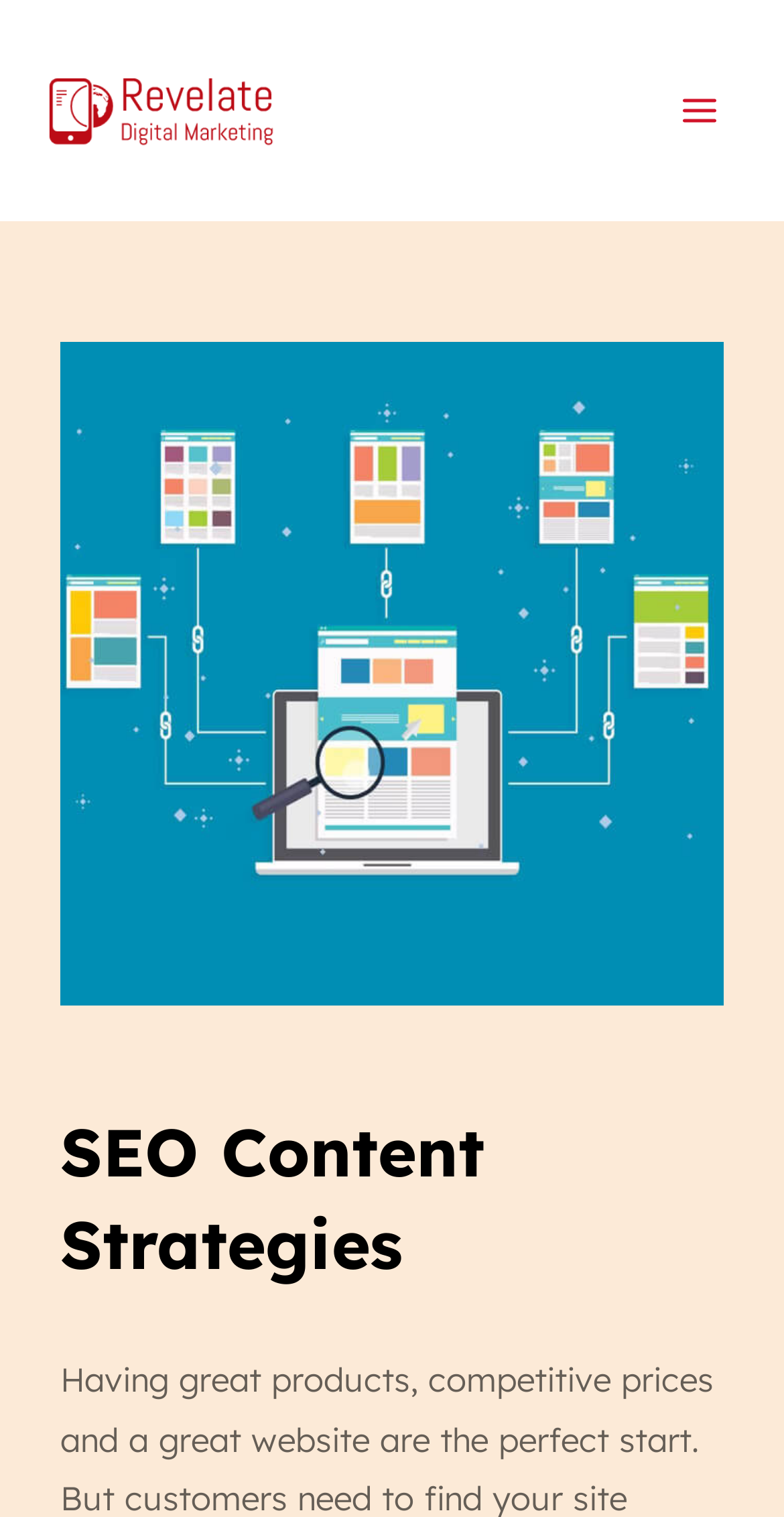Please determine the main heading text of this webpage.

SEO Content Strategies